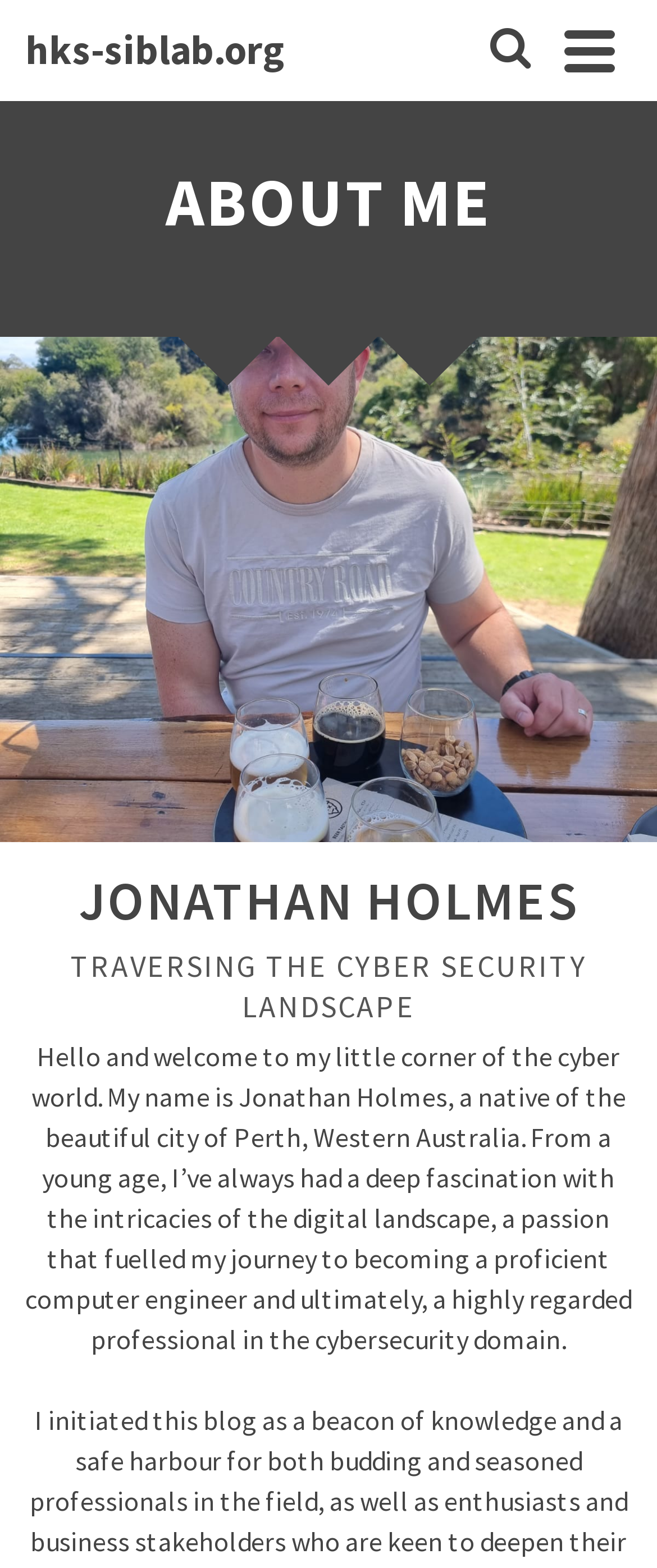Describe all the significant parts and information present on the webpage.

The webpage is about Jonathan Holmes, a cybersecurity professional. At the top left, there is a link to "hks-siblab.org". To the right of the link, there are two buttons, "Search" and "Navigation". Below the top navigation bar, there is a large section dedicated to Jonathan Holmes' profile. 

The profile section starts with a heading "ABOUT ME" at the top. Below the heading, there is another heading "JONATHAN HOLMES" in the middle. Further down, there is a third heading "TRAVERSING THE CYBER SECURITY LANDSCAPE". Underneath these headings, there is a paragraph of text that introduces Jonathan Holmes, describing his background, interests, and profession as a computer engineer and cybersecurity expert.